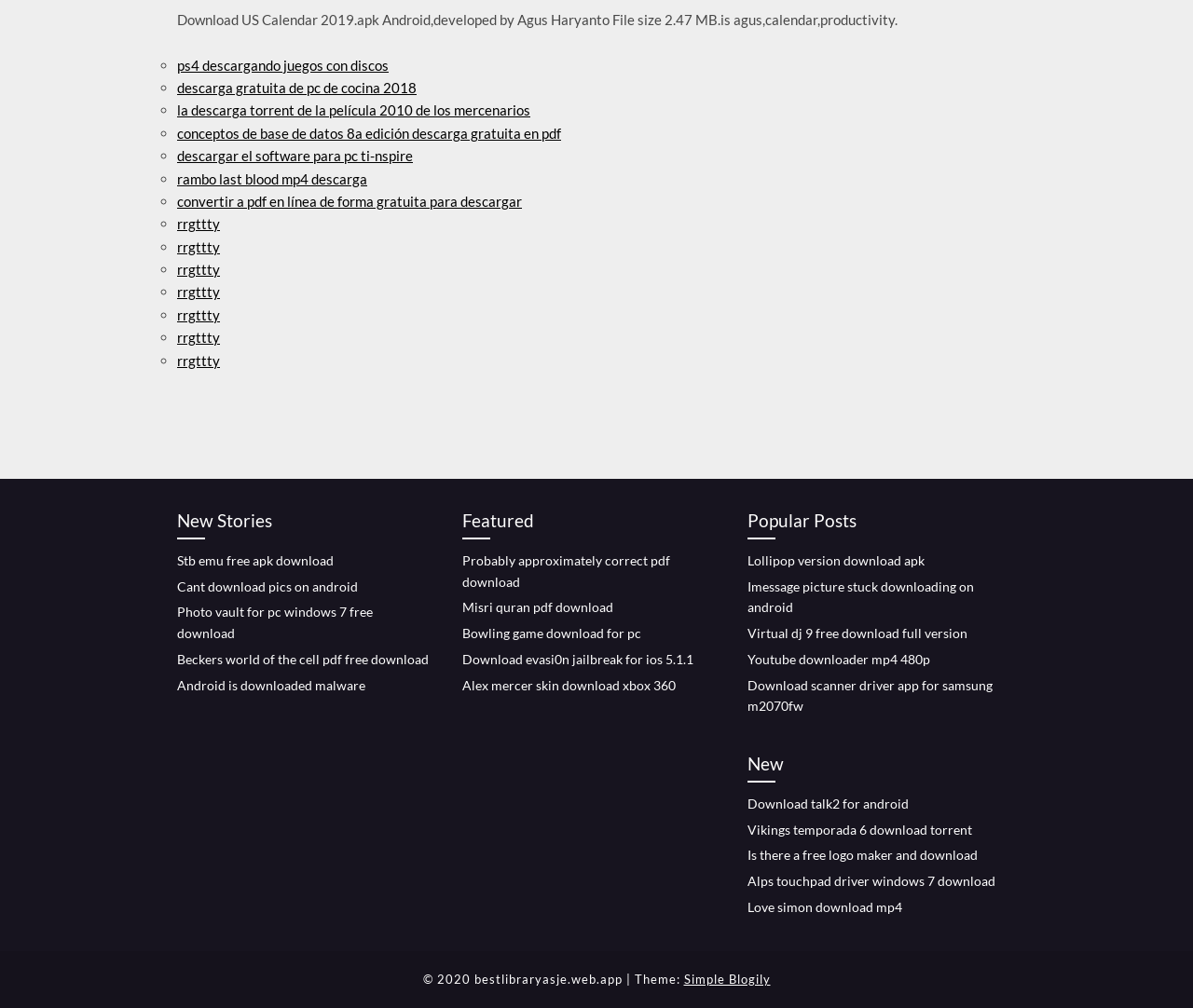Could you indicate the bounding box coordinates of the region to click in order to complete this instruction: "Click on 'Download talk2 for android'".

[0.627, 0.789, 0.762, 0.805]